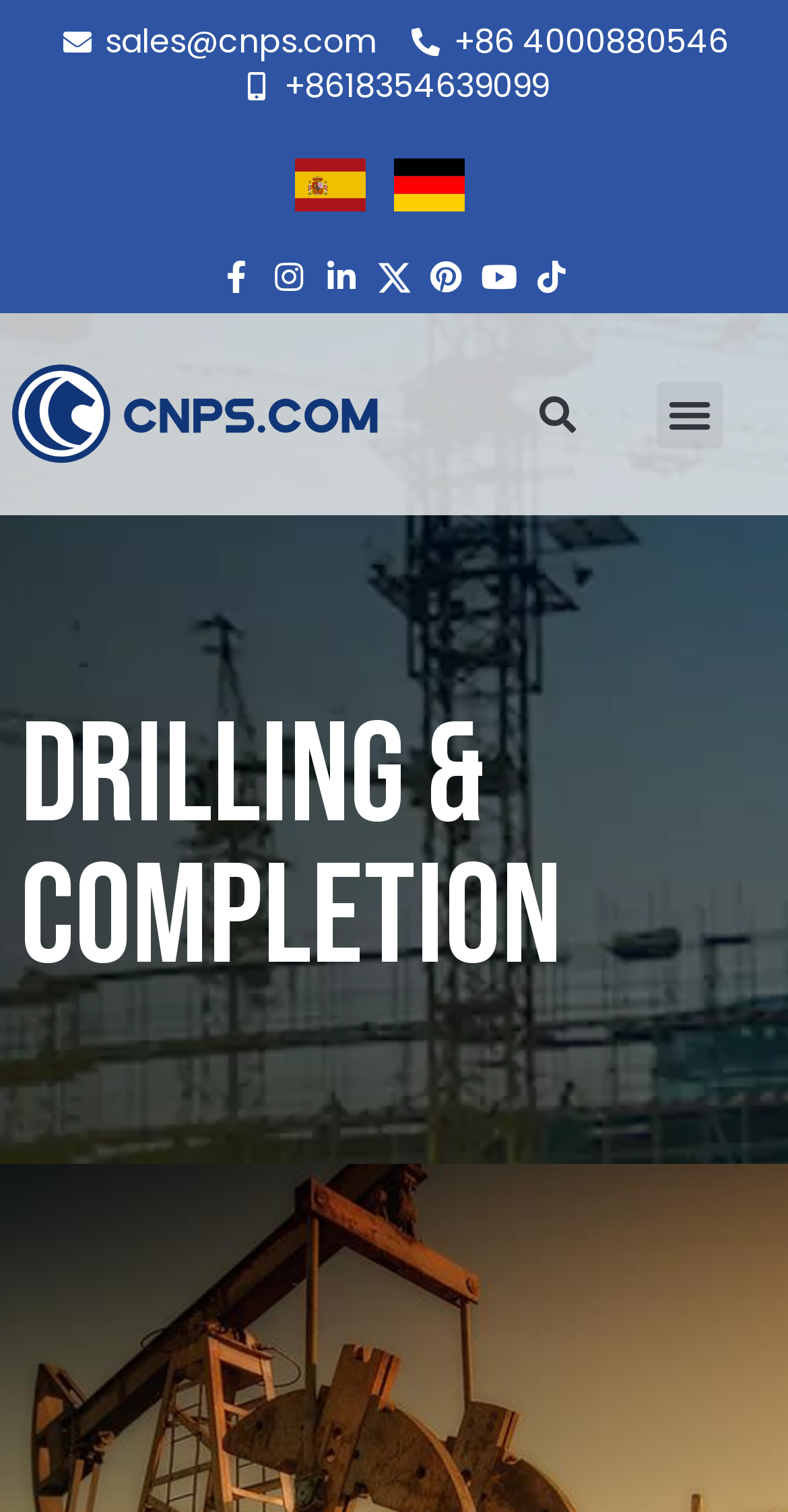Find the bounding box coordinates of the clickable region needed to perform the following instruction: "Open the menu". The coordinates should be provided as four float numbers between 0 and 1, i.e., [left, top, right, bottom].

[0.833, 0.252, 0.917, 0.296]